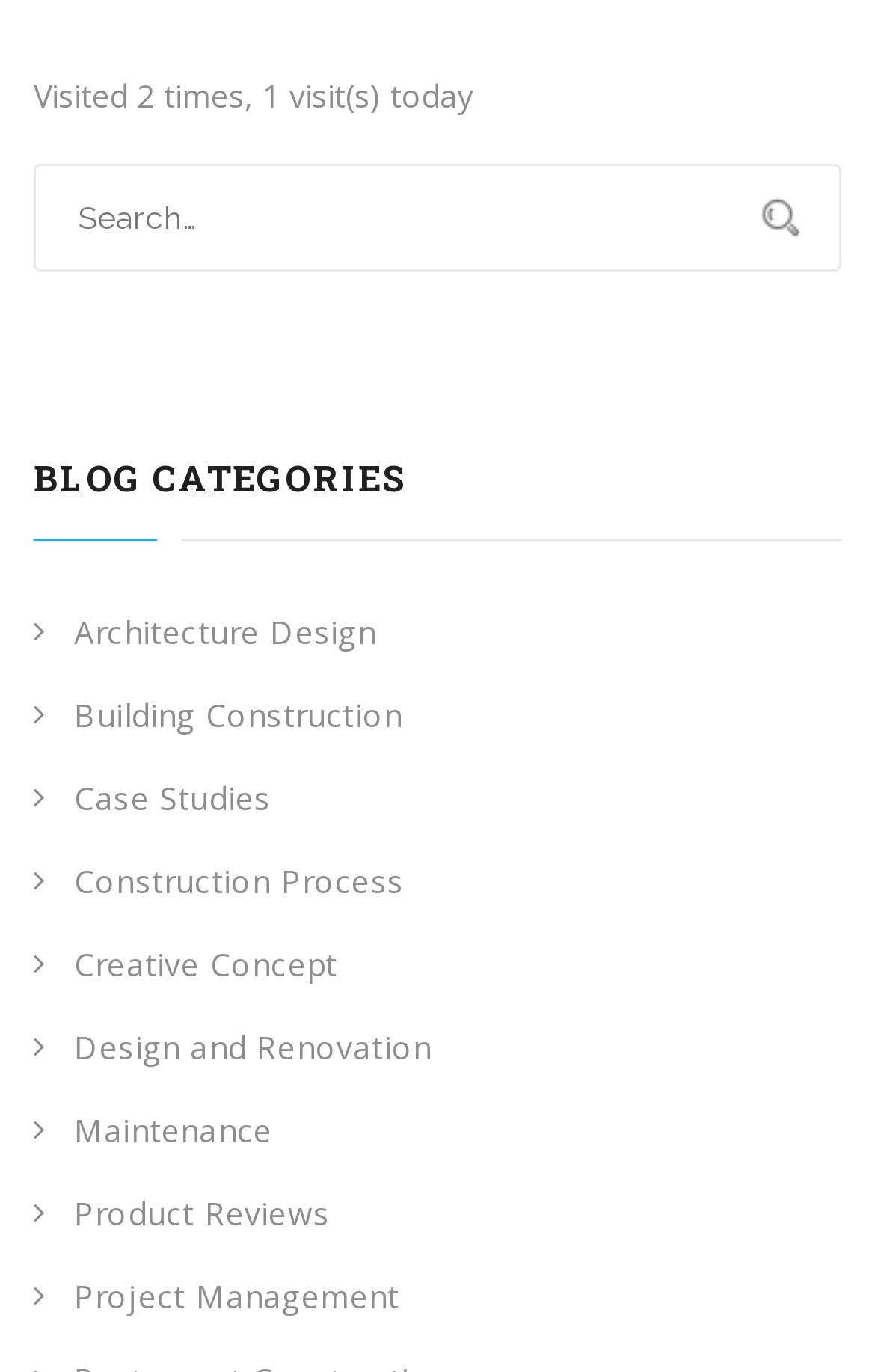Identify the bounding box coordinates of the clickable region to carry out the given instruction: "go to home page".

None